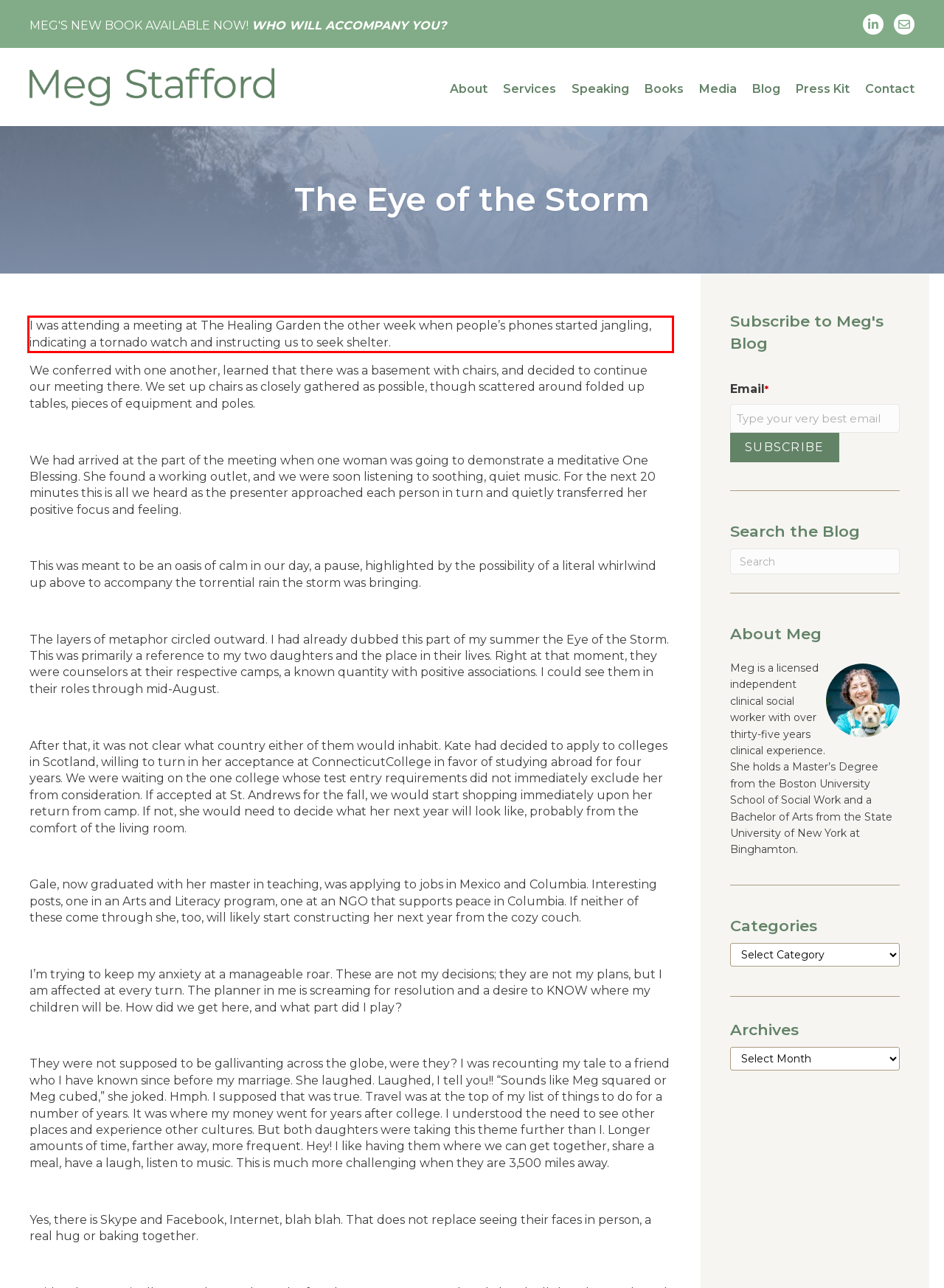Identify and extract the text within the red rectangle in the screenshot of the webpage.

I was attending a meeting at The Healing Garden the other week when people’s phones started jangling, indicating a tornado watch and instructing us to seek shelter.